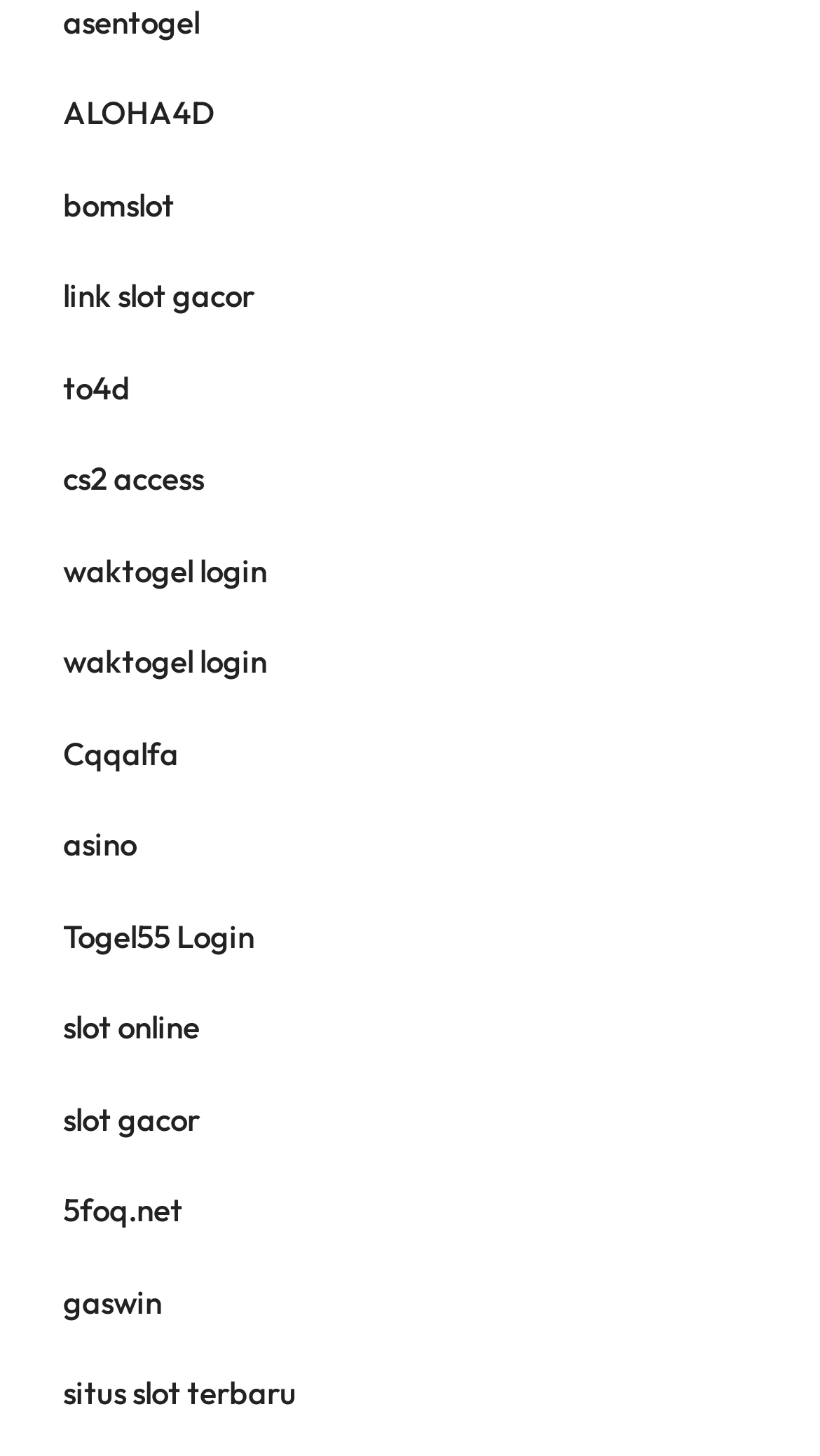Show the bounding box coordinates of the element that should be clicked to complete the task: "access cs2".

[0.077, 0.315, 0.249, 0.342]